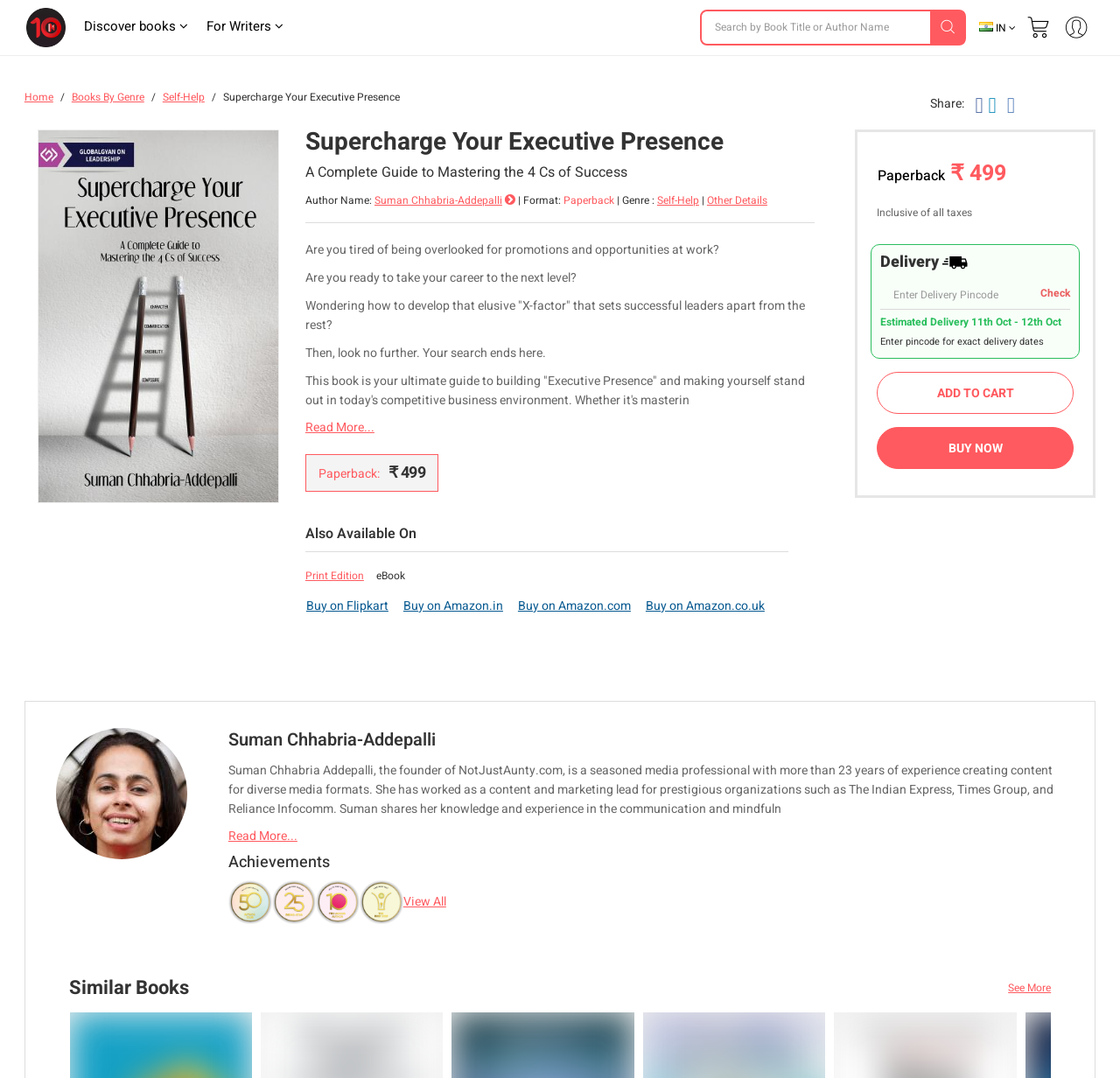Please answer the following query using a single word or phrase: 
What is the name of the website?

NotJustAunty.com